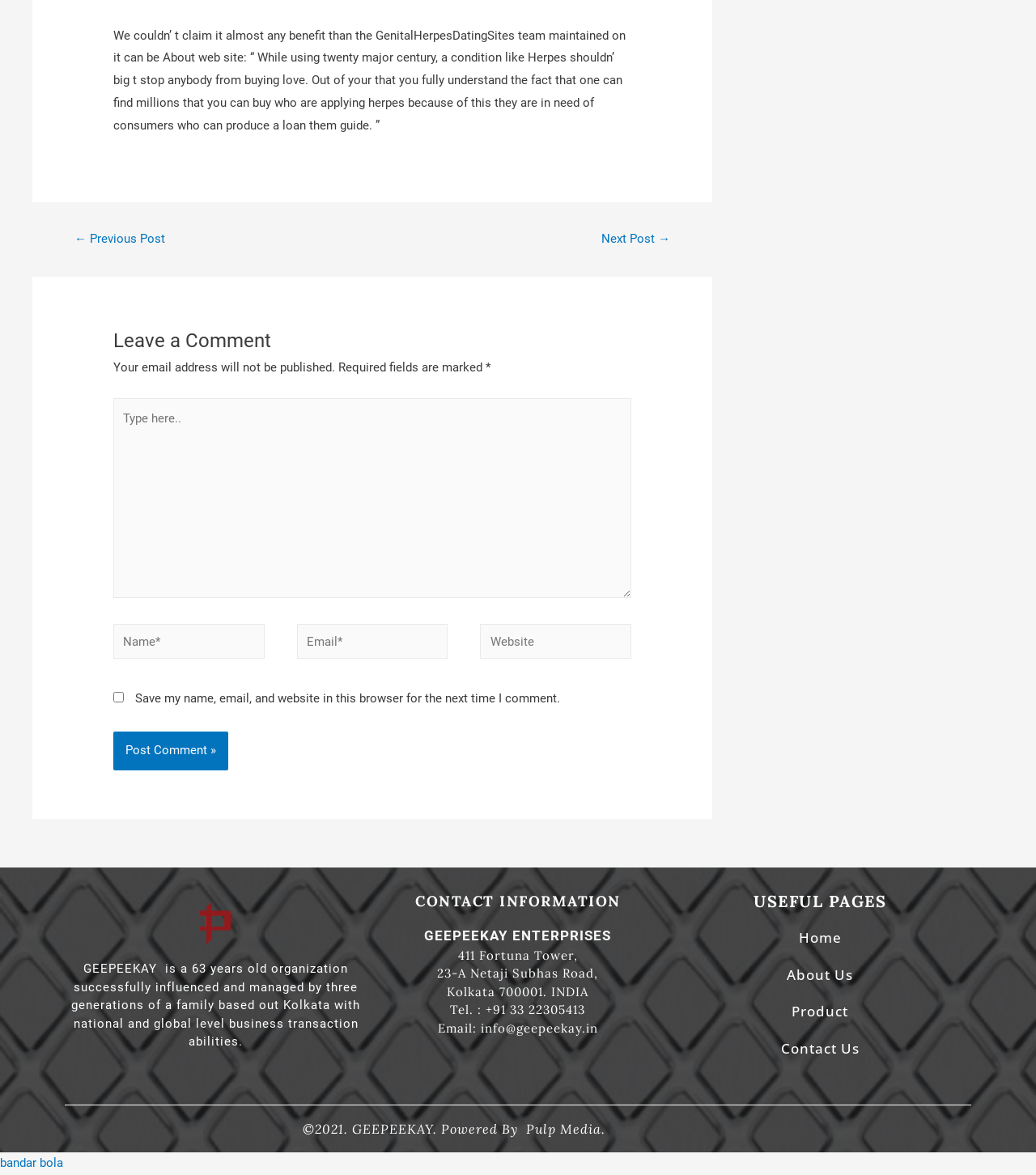Please determine the bounding box coordinates of the clickable area required to carry out the following instruction: "Click on the 'Post Comment »' button". The coordinates must be four float numbers between 0 and 1, represented as [left, top, right, bottom].

[0.109, 0.623, 0.22, 0.656]